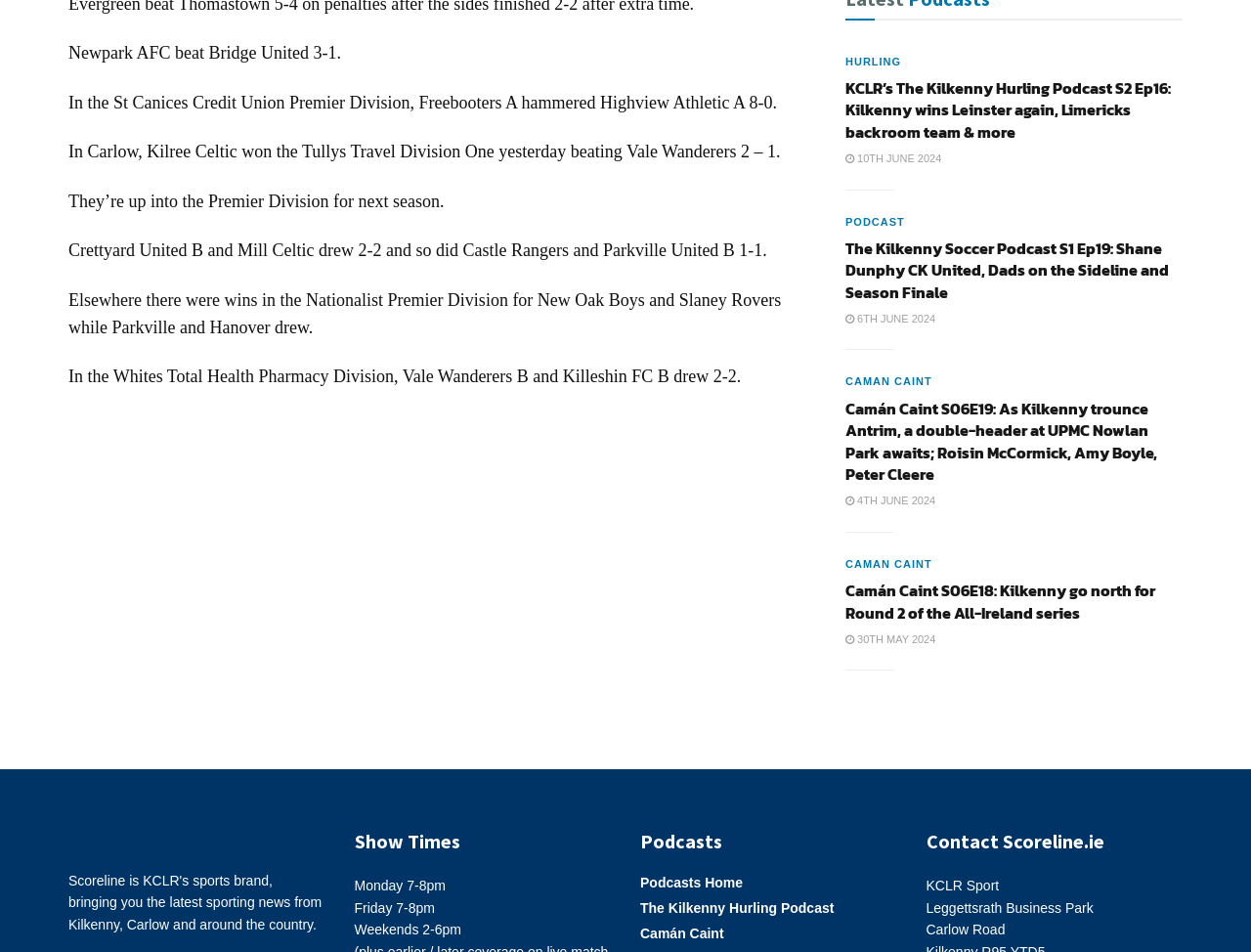Locate the bounding box coordinates of the element that should be clicked to execute the following instruction: "Contact 'KCLR Sport'".

[0.74, 0.922, 0.799, 0.939]